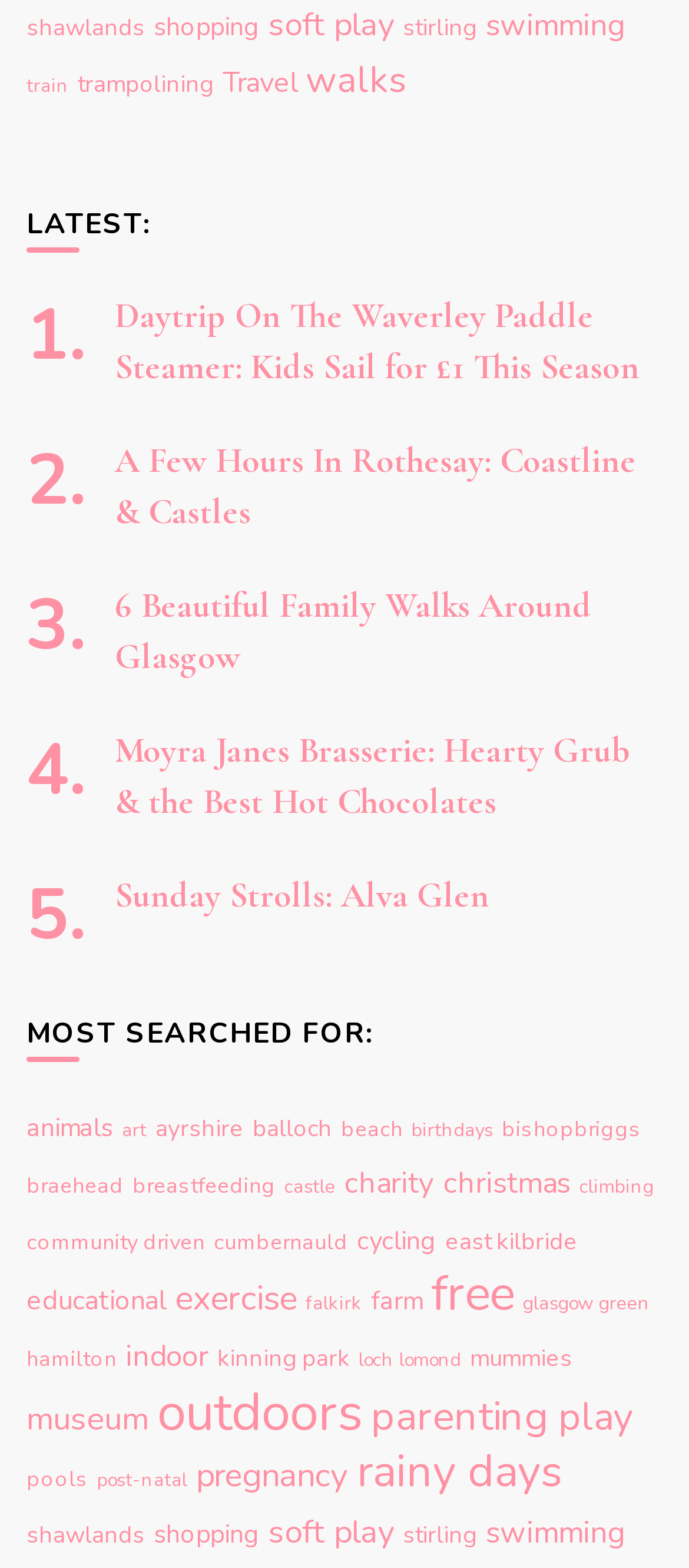Given the element description Sunday Strolls: Alva Glen, identify the bounding box coordinates for the UI element on the webpage screenshot. The format should be (top-left x, top-left y, bottom-right x, bottom-right y), with values between 0 and 1.

[0.167, 0.557, 0.71, 0.585]